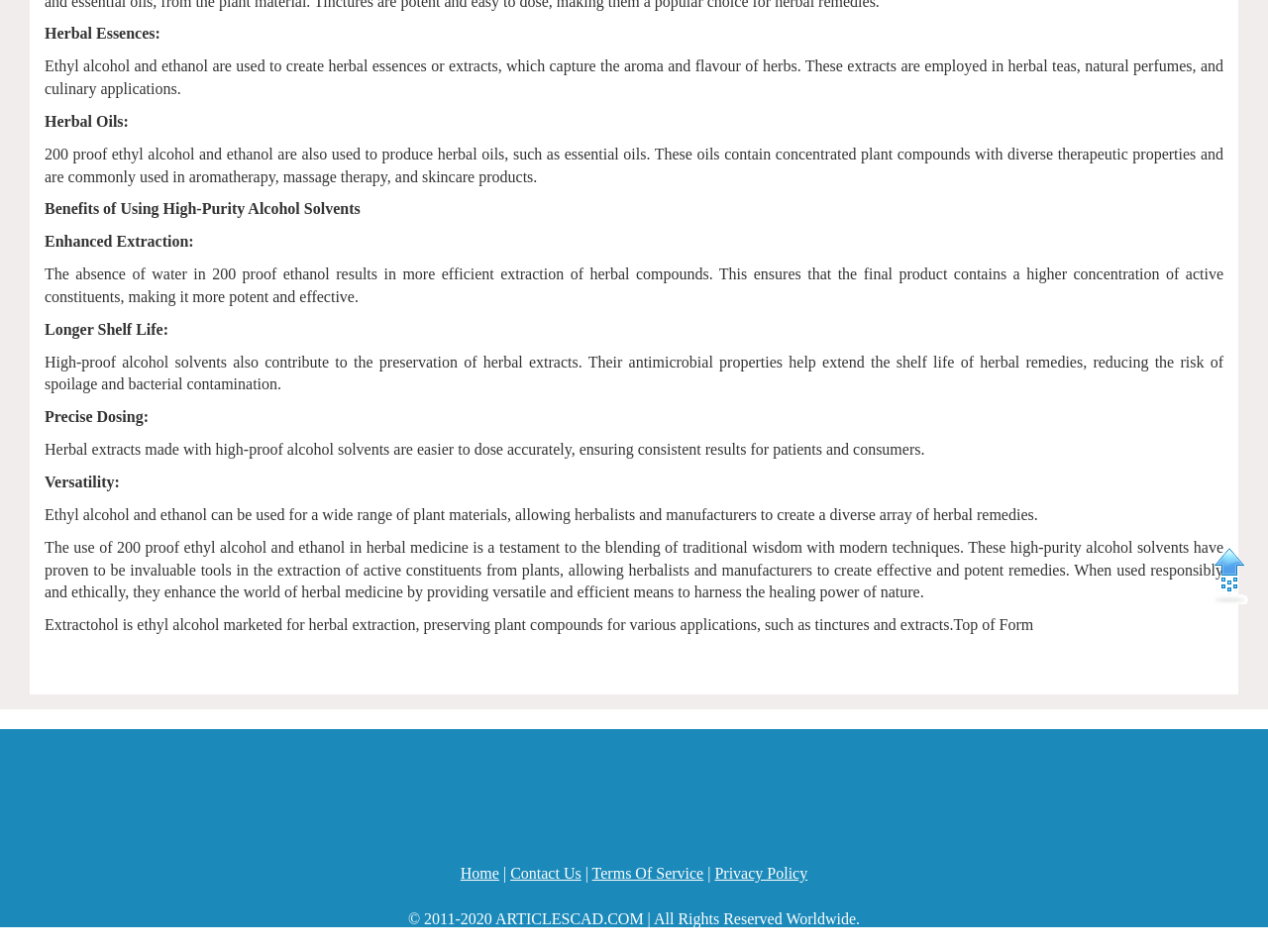Please provide the bounding box coordinates for the UI element as described: "Terms Of Service". The coordinates must be four floats between 0 and 1, represented as [left, top, right, bottom].

[0.467, 0.908, 0.555, 0.926]